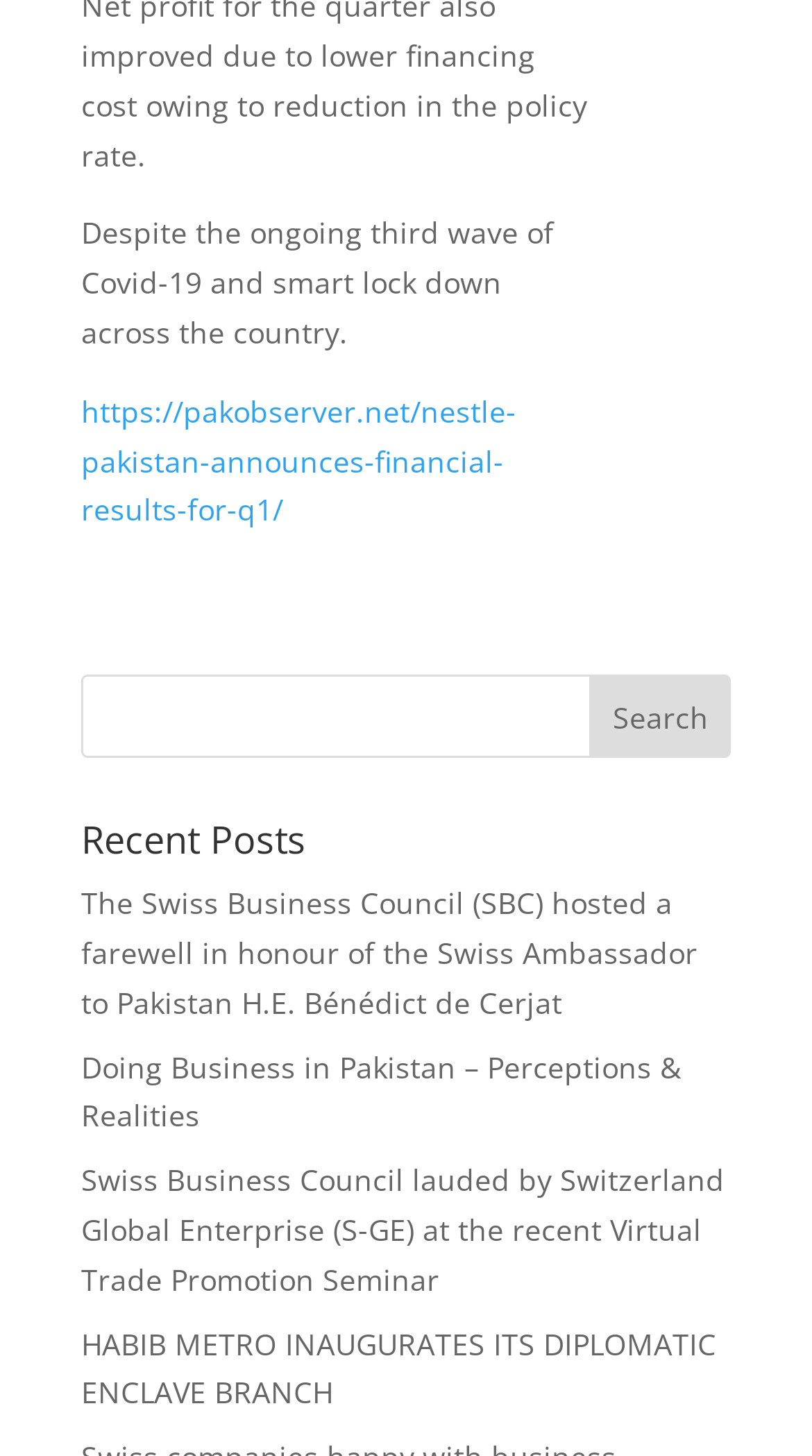What is the topic of the first link?
Refer to the image and respond with a one-word or short-phrase answer.

Nestle Pakistan financial results